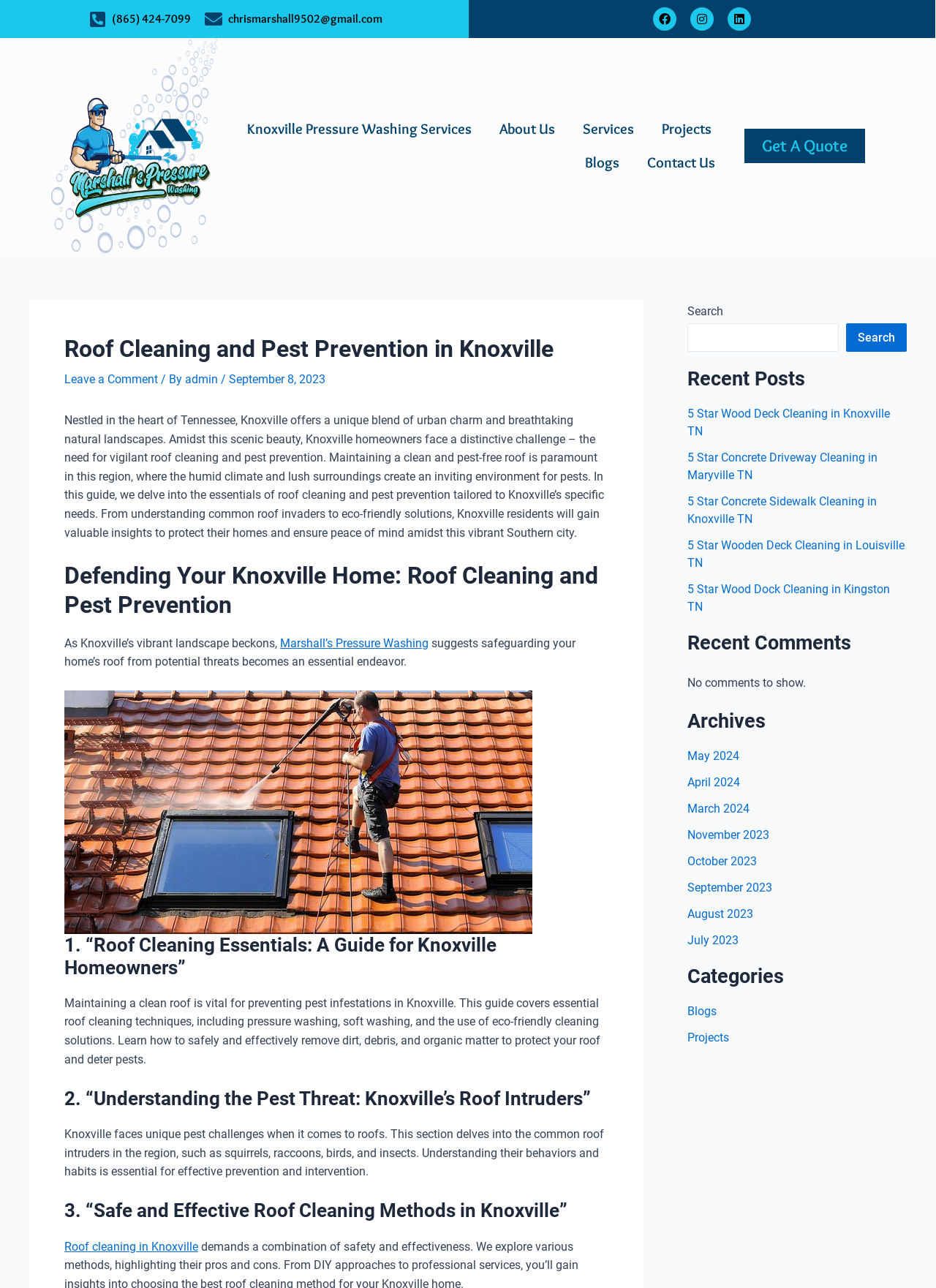How many recent posts are listed?
Please provide an in-depth and detailed response to the question.

There are five recent posts listed, which can be found in the 'Recent Posts' section at the bottom of the webpage.